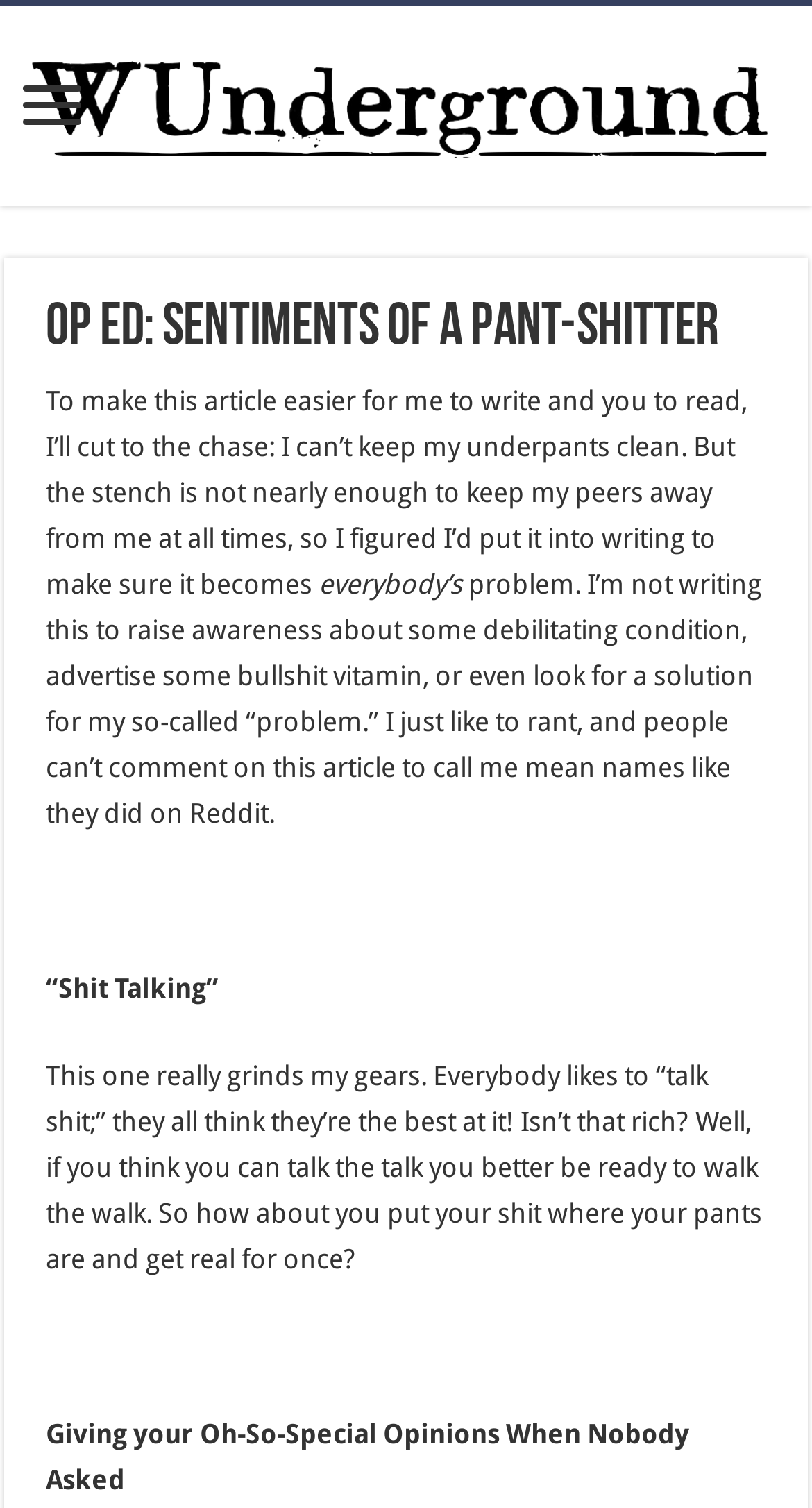Please reply to the following question with a single word or a short phrase:
What is the tone of the article?

Sarcastic and humorous